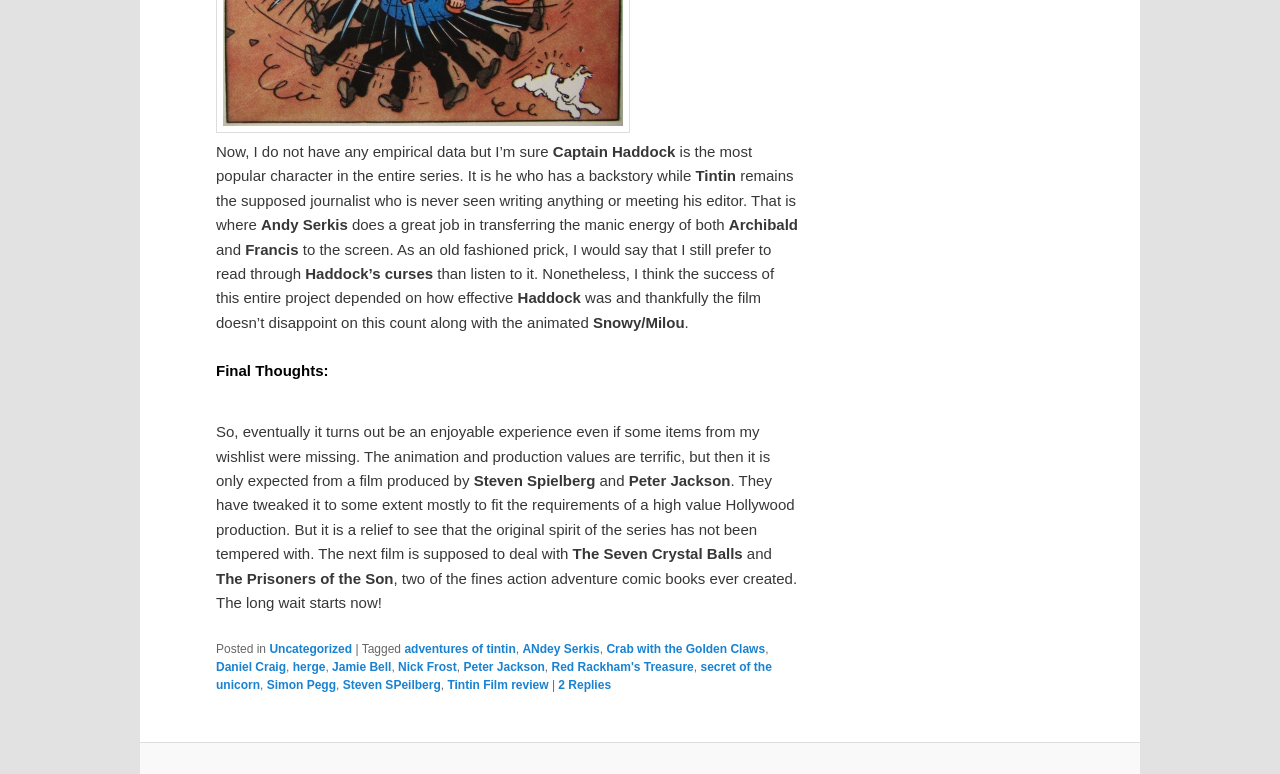Using the webpage screenshot, find the UI element described by Red Rackham's Treasure. Provide the bounding box coordinates in the format (top-left x, top-left y, bottom-right x, bottom-right y), ensuring all values are floating point numbers between 0 and 1.

[0.431, 0.852, 0.542, 0.87]